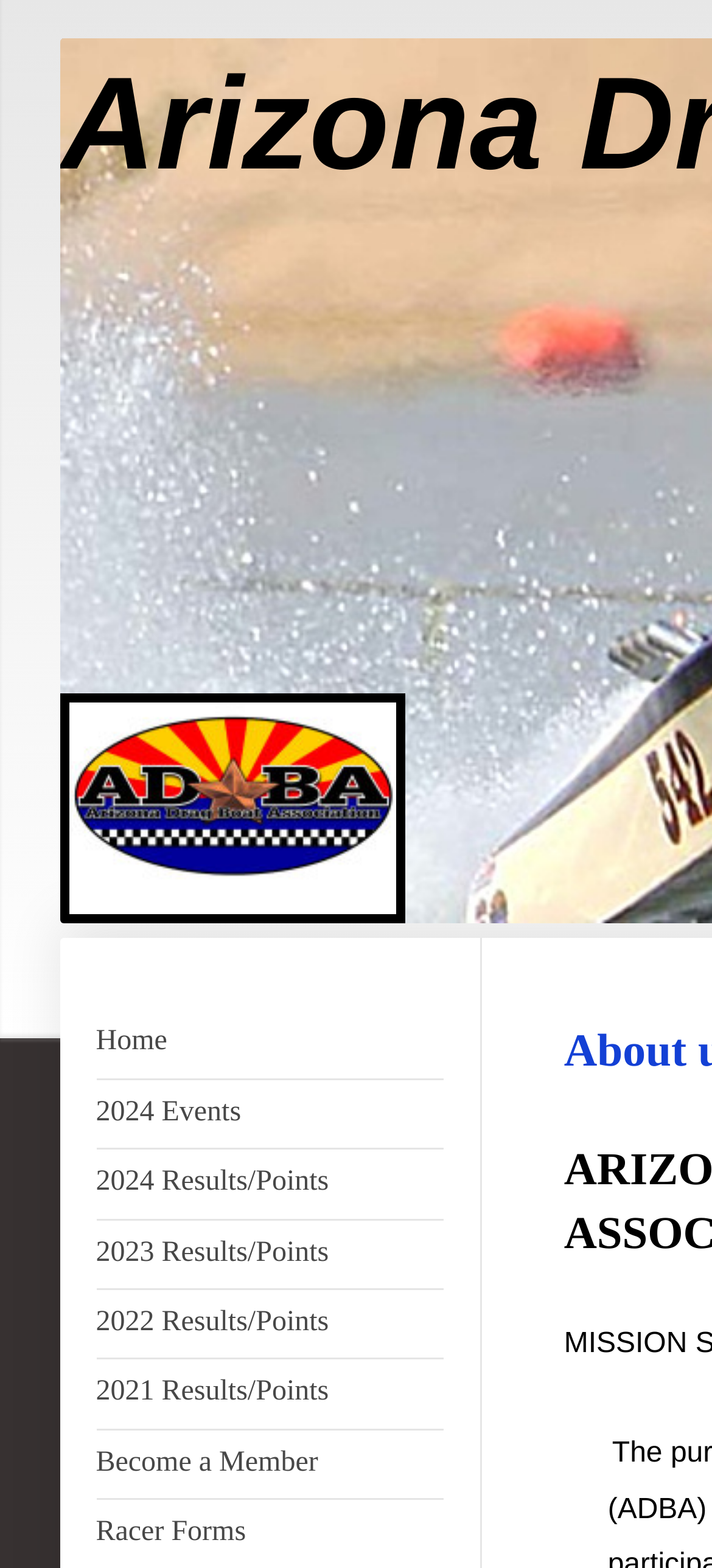Determine the bounding box for the described HTML element: "2023 Results/Points". Ensure the coordinates are four float numbers between 0 and 1 in the format [left, top, right, bottom].

[0.135, 0.777, 0.623, 0.823]